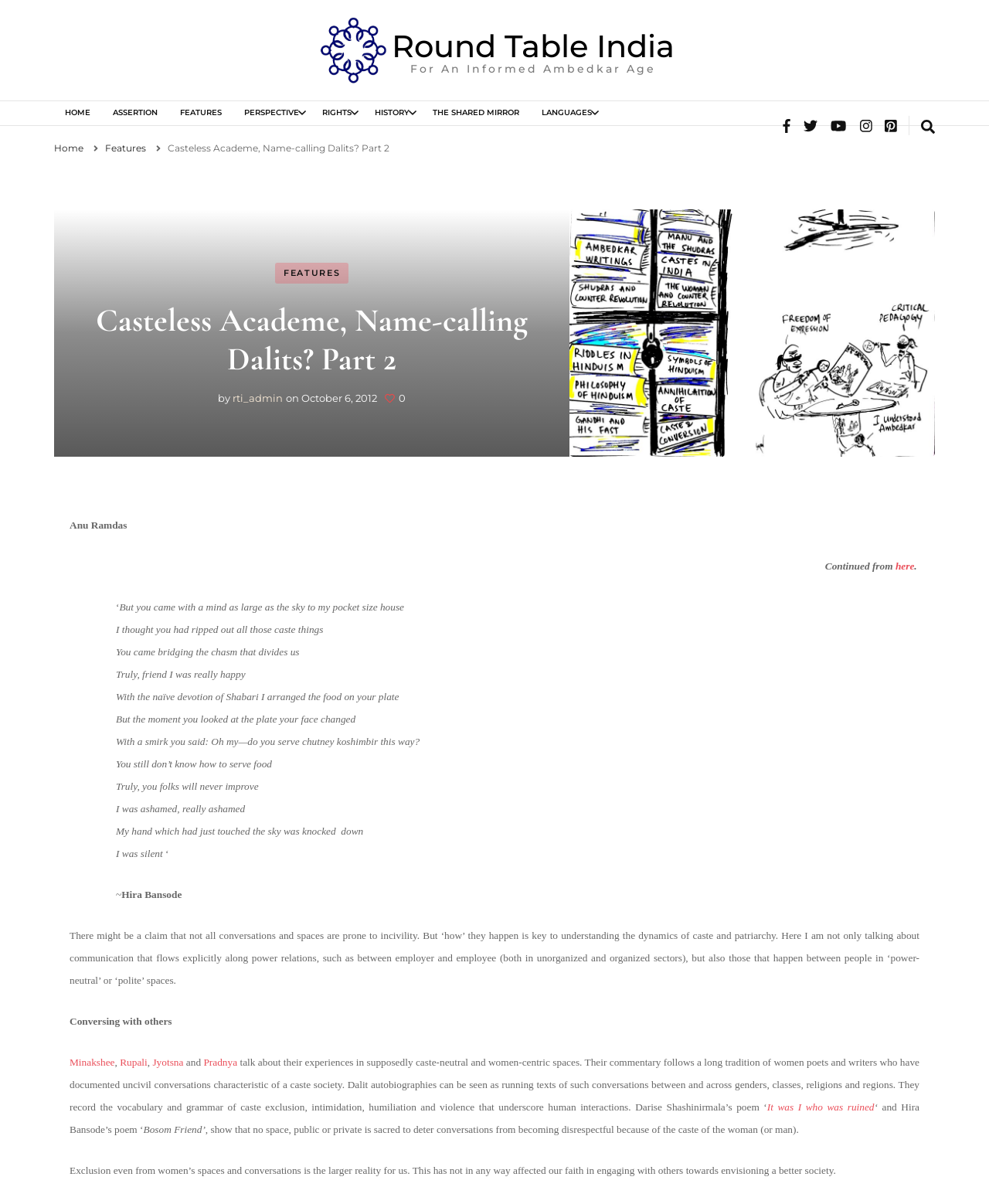What is the title of the article?
Based on the image, answer the question in a detailed manner.

The title of the article can be found at the top of the webpage, above the image, and it is 'Casteless Academe, Name-calling Dalits? Part 2'.